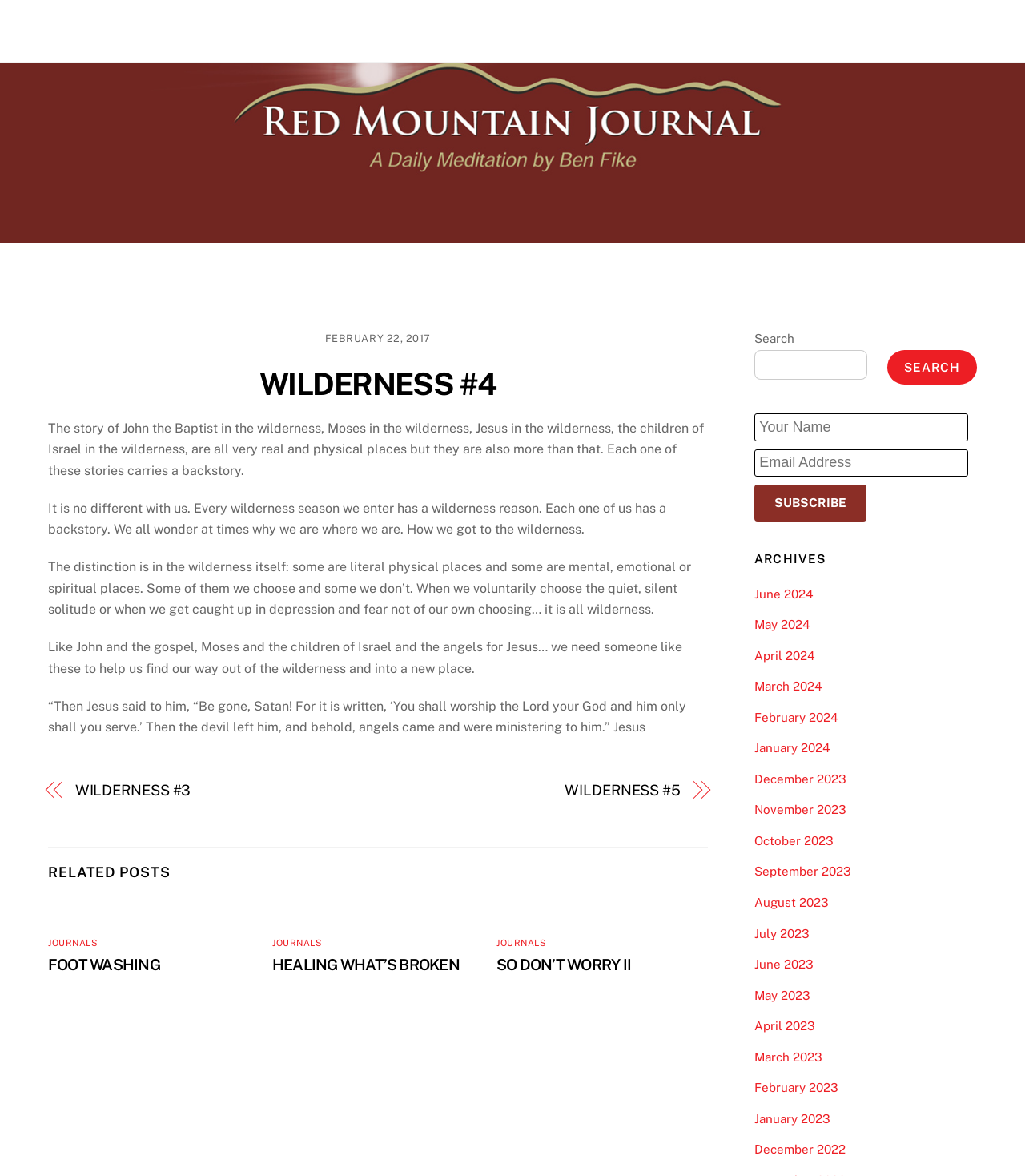Indicate the bounding box coordinates of the element that needs to be clicked to satisfy the following instruction: "Read the 'WILDERNESS #3' article". The coordinates should be four float numbers between 0 and 1, i.e., [left, top, right, bottom].

[0.073, 0.664, 0.349, 0.682]